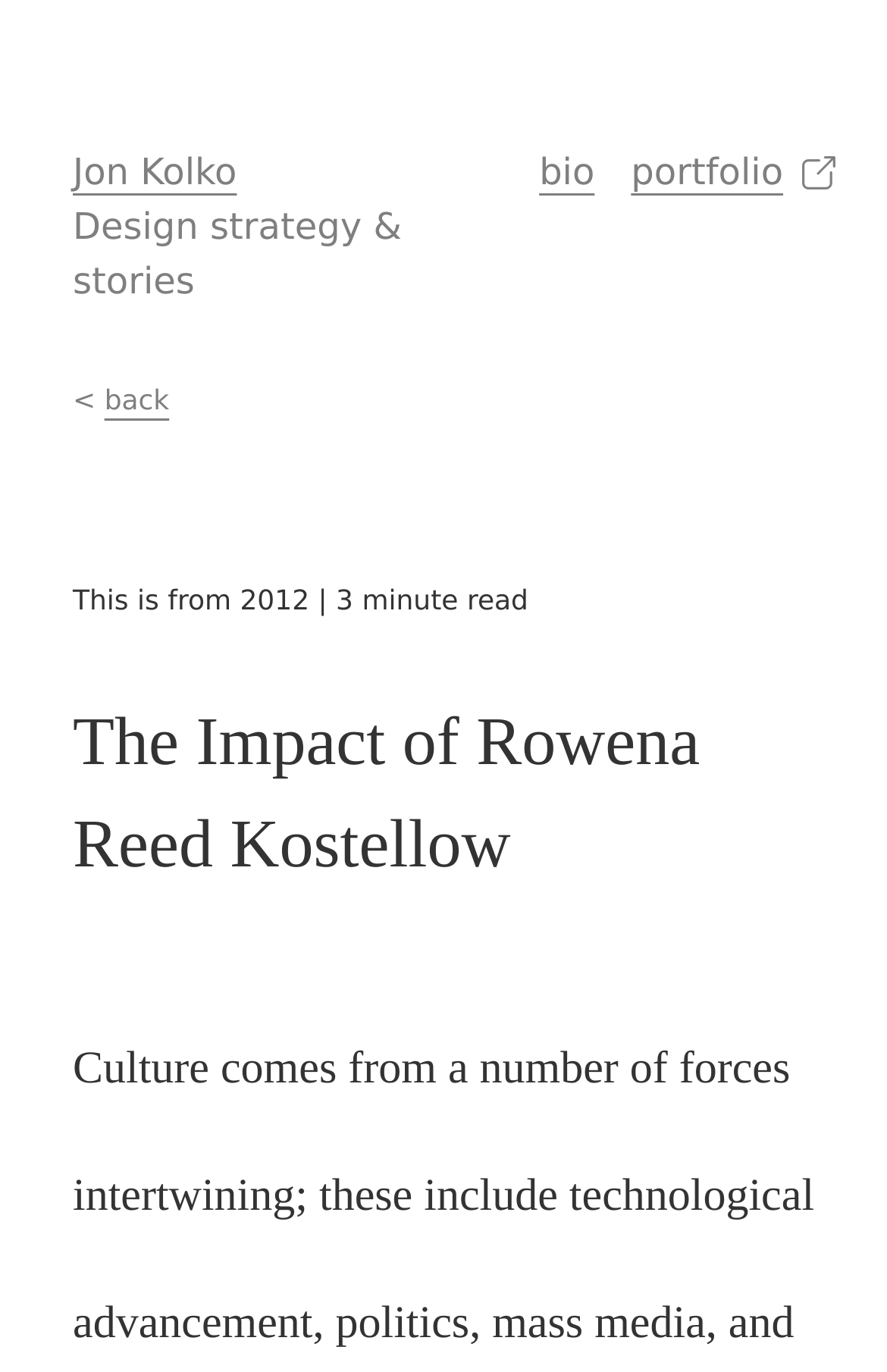Can you give a comprehensive explanation to the question given the content of the image?
What is the year mentioned on the webpage?

The text '2012' is present on the webpage, which suggests that it is the year mentioned in the context of the article or content on the webpage.